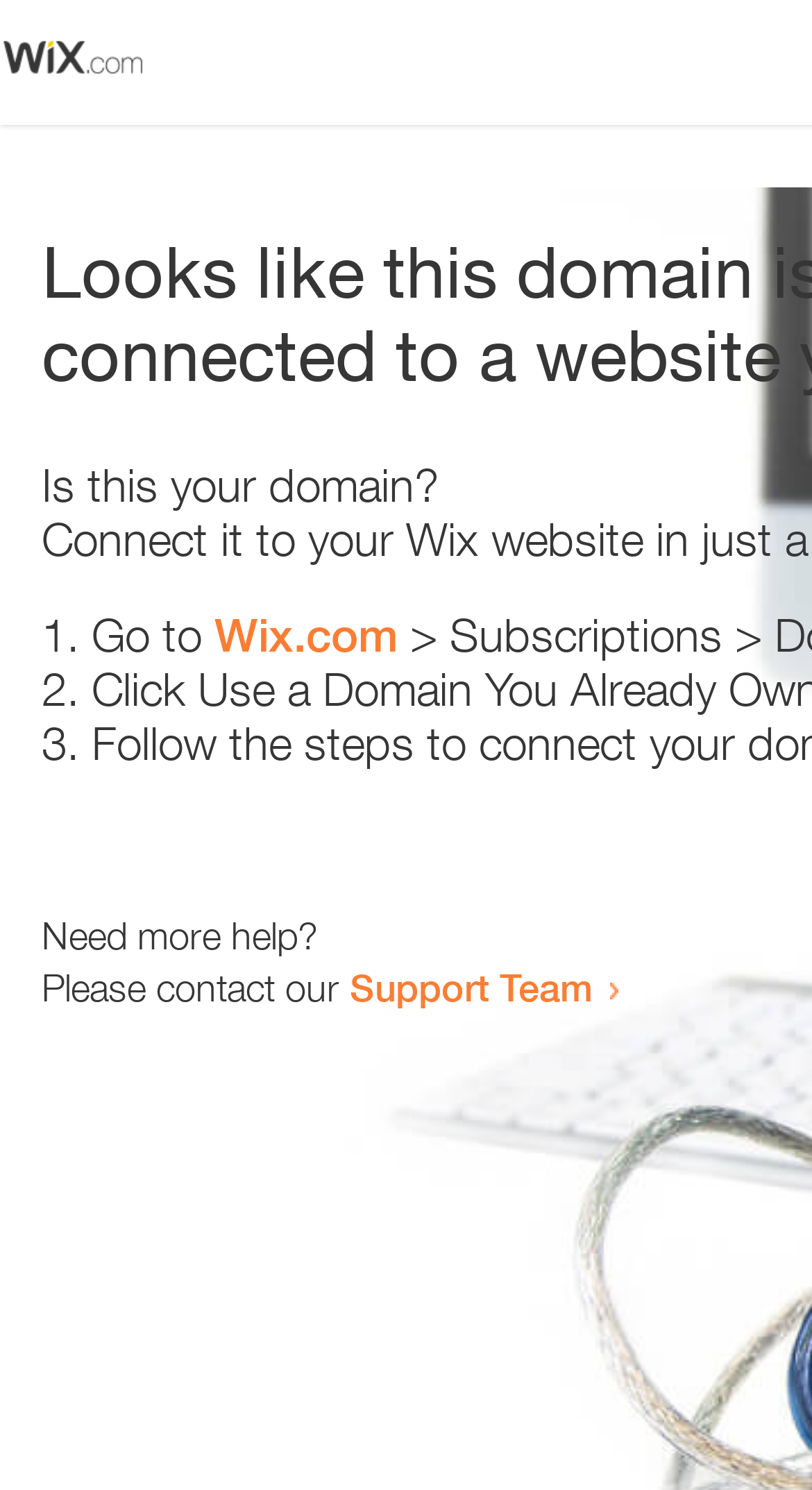Please answer the following question using a single word or phrase: 
What is the text above the first list marker?

Is this your domain?